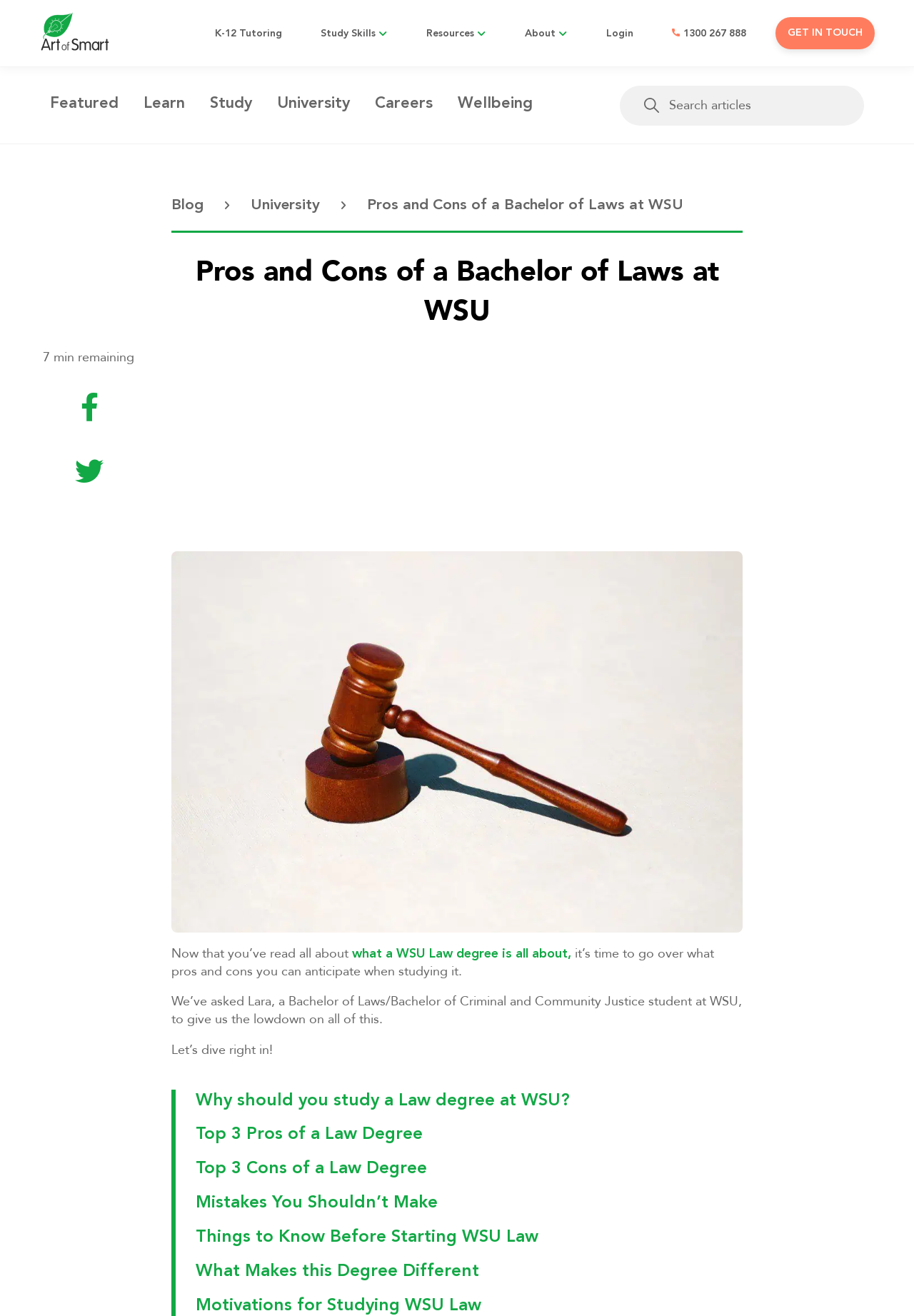What is the name of the university being discussed?
Kindly answer the question with as much detail as you can.

The webpage is discussing the pros and cons of studying a Bachelor of Law at WSU, which is mentioned in the title 'Pros and Cons of a Bachelor of Laws at WSU' and throughout the content.